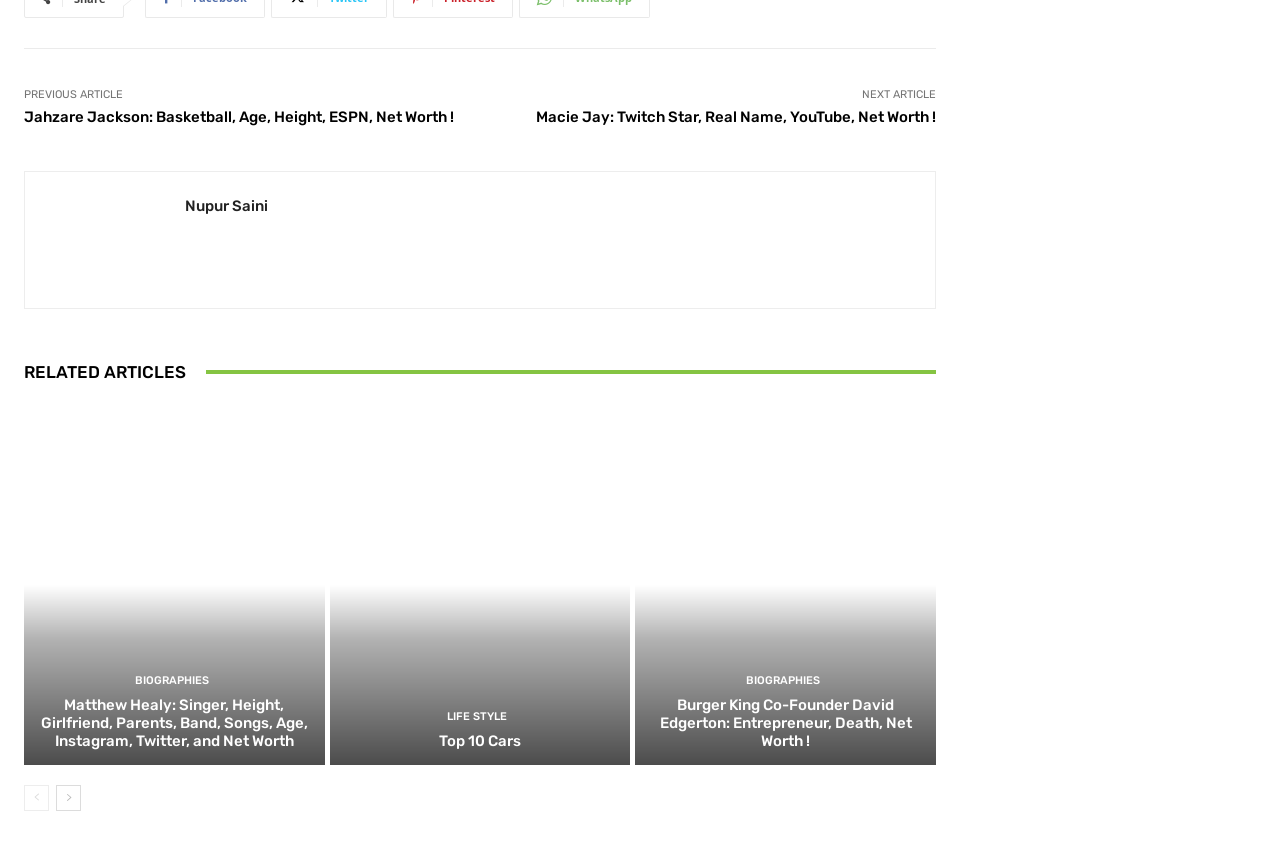Determine the bounding box coordinates of the element that should be clicked to execute the following command: "Explore biographies".

[0.105, 0.778, 0.163, 0.791]